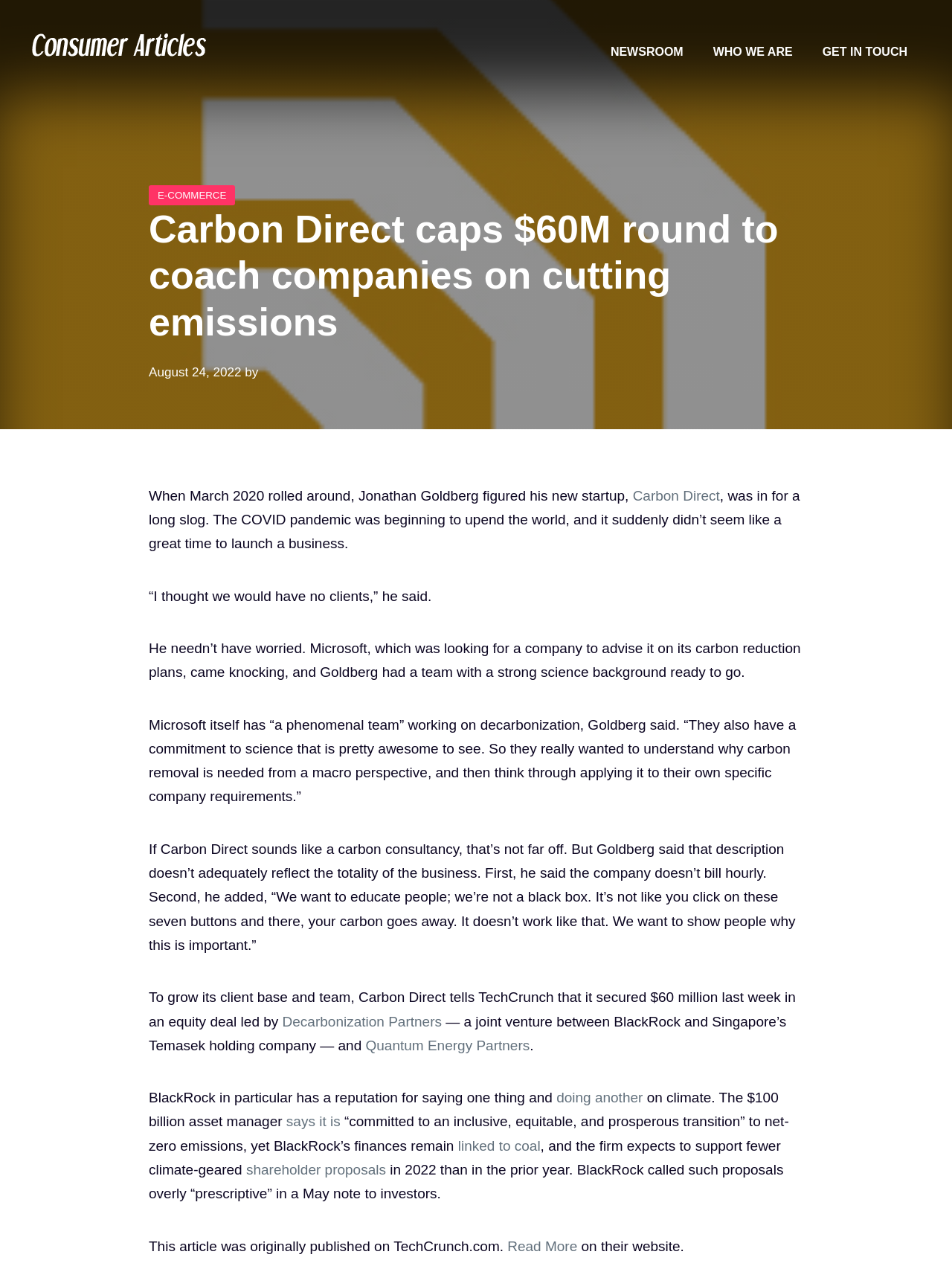Identify the bounding box coordinates of the region that should be clicked to execute the following instruction: "Read more about Carbon Direct".

[0.665, 0.384, 0.756, 0.397]